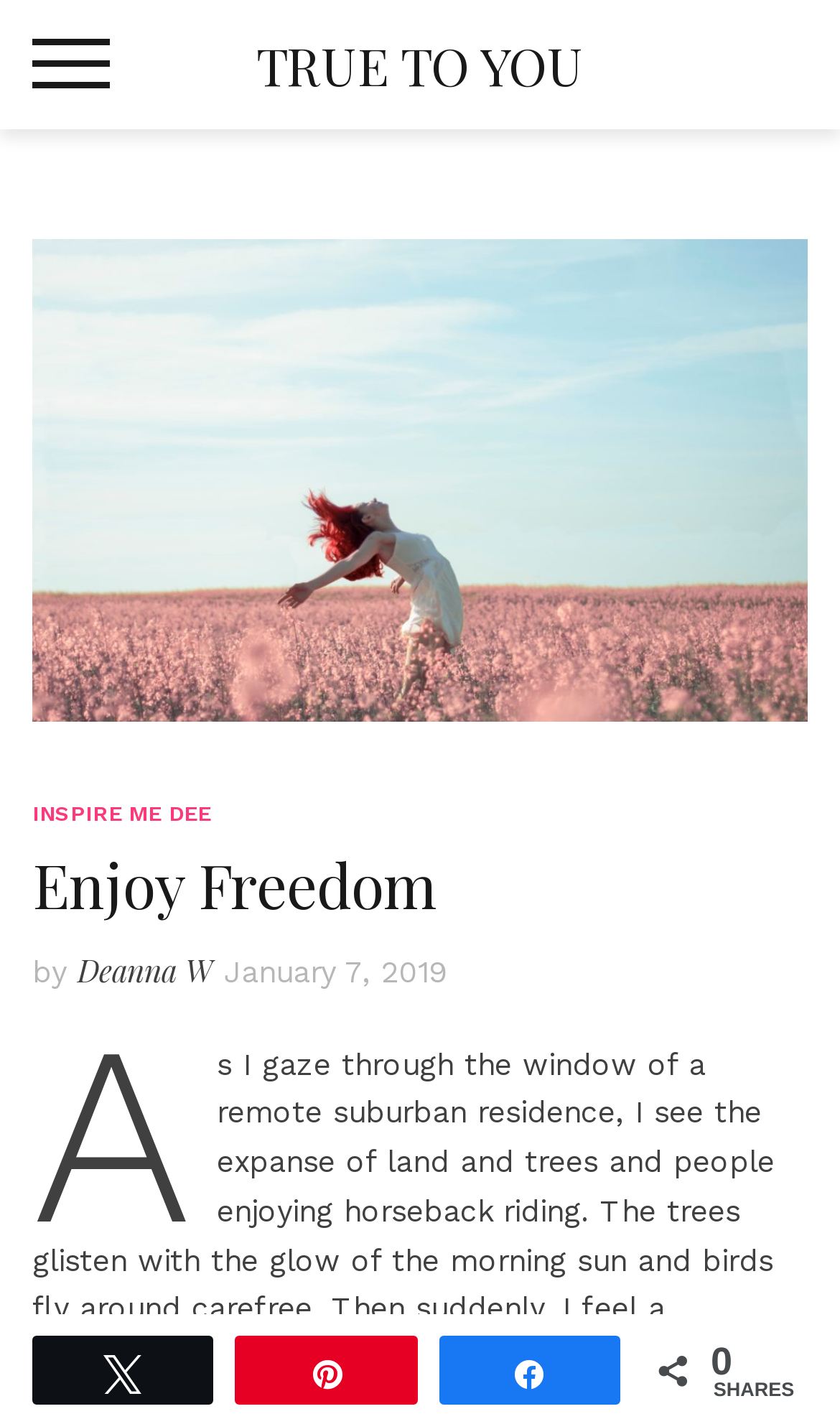Refer to the image and answer the question with as much detail as possible: What are the social media options available?

The social media options available can be found at the bottom of the webpage, where there are links to 'N Tweet', 'A Pin', and 'k Share'.